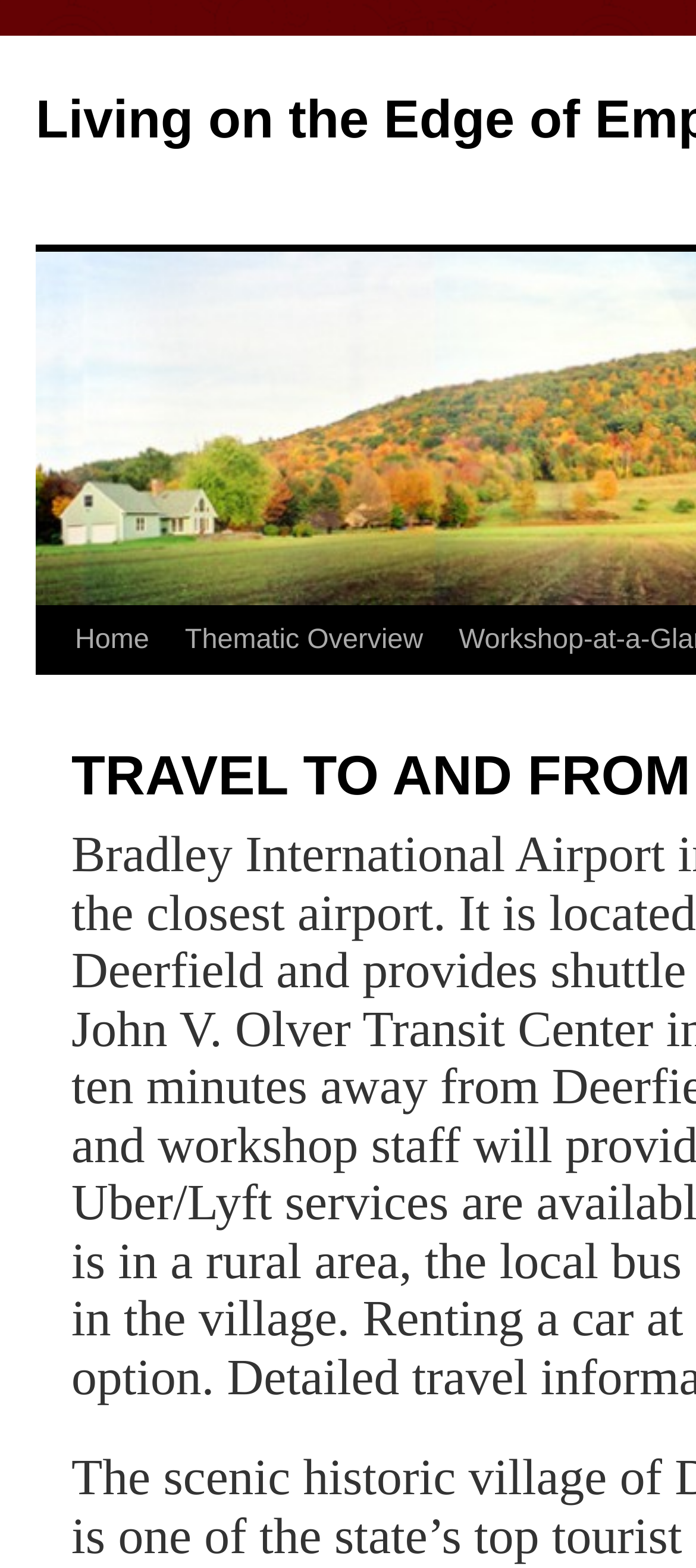Find and provide the bounding box coordinates for the UI element described with: "Thematic Overview".

[0.222, 0.387, 0.559, 0.474]